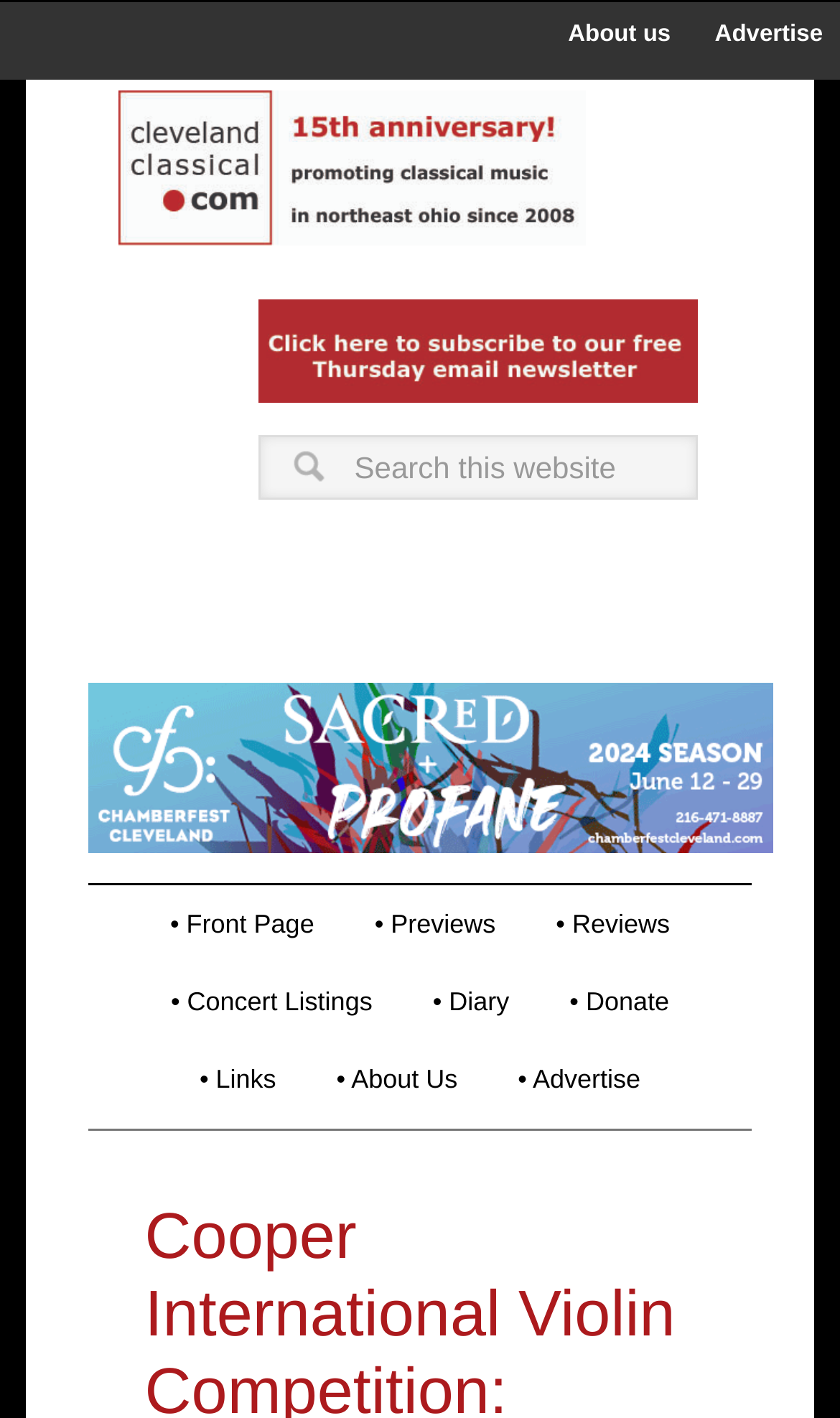Extract the main title from the webpage.

Cooper International Violin Competition: Concerto Round